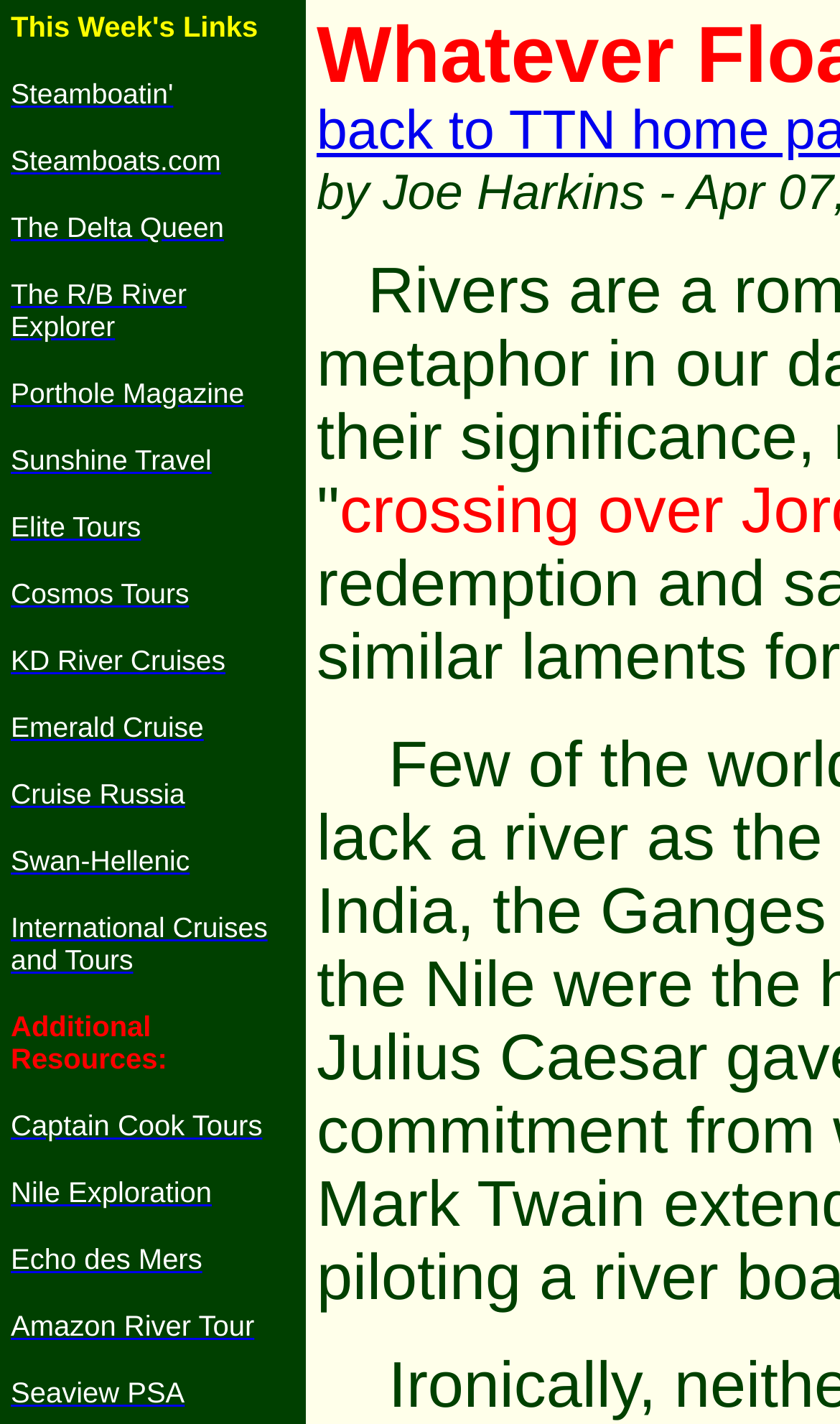Examine the image and give a thorough answer to the following question:
What is the purpose of the webpage?

The webpage provides multiple links to different boat travel companies, tours, and resources, indicating that its purpose is to provide resources for people interested in boat travel.